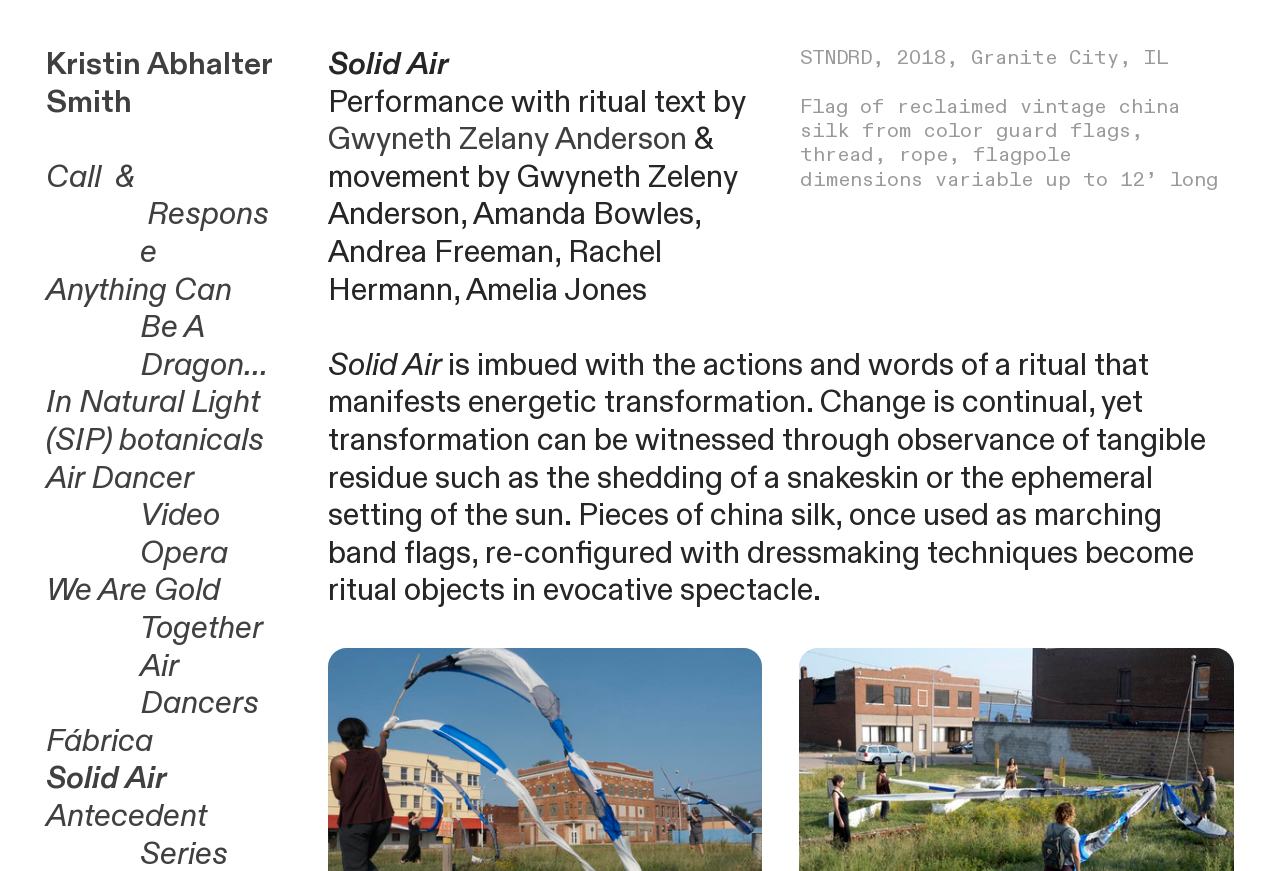Please determine the bounding box coordinates of the clickable area required to carry out the following instruction: "visit Kristin Abhalter Smith's page". The coordinates must be four float numbers between 0 and 1, represented as [left, top, right, bottom].

[0.036, 0.051, 0.213, 0.141]